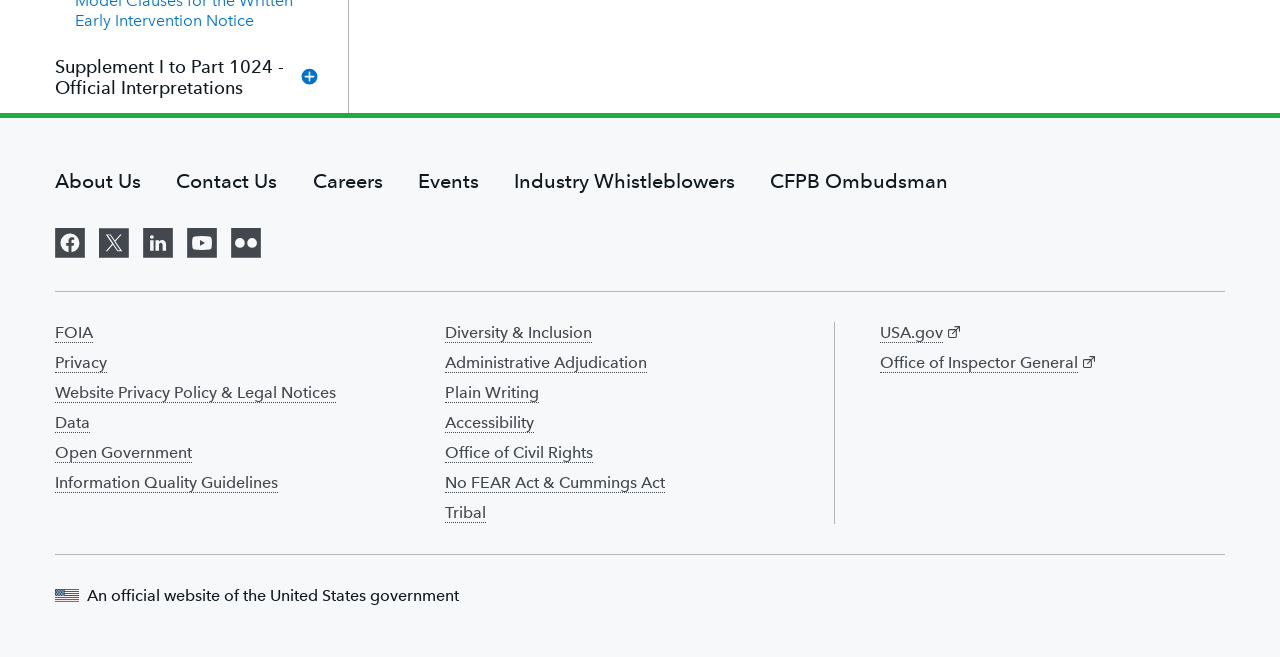Can you give a comprehensive explanation to the question given the content of the image?
What is the text above the 'USA.gov' link?

I found a generic element with the text 'Official website of the United States government' which is located above the 'USA.gov' link.